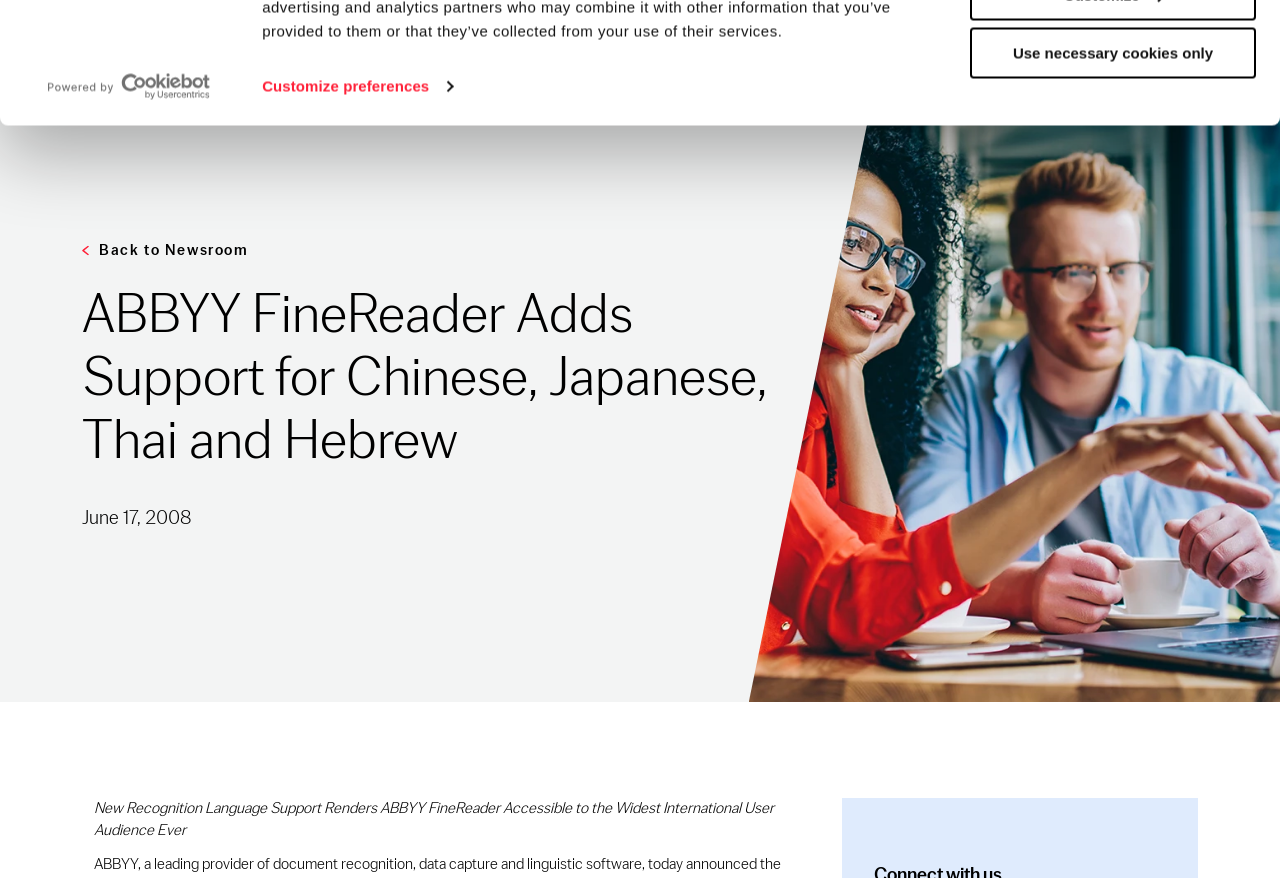Using details from the image, please answer the following question comprehensively:
Is there a search function on the webpage?

I did not find any search bar or search button on the webpage. The webpage does not seem to have a search function.